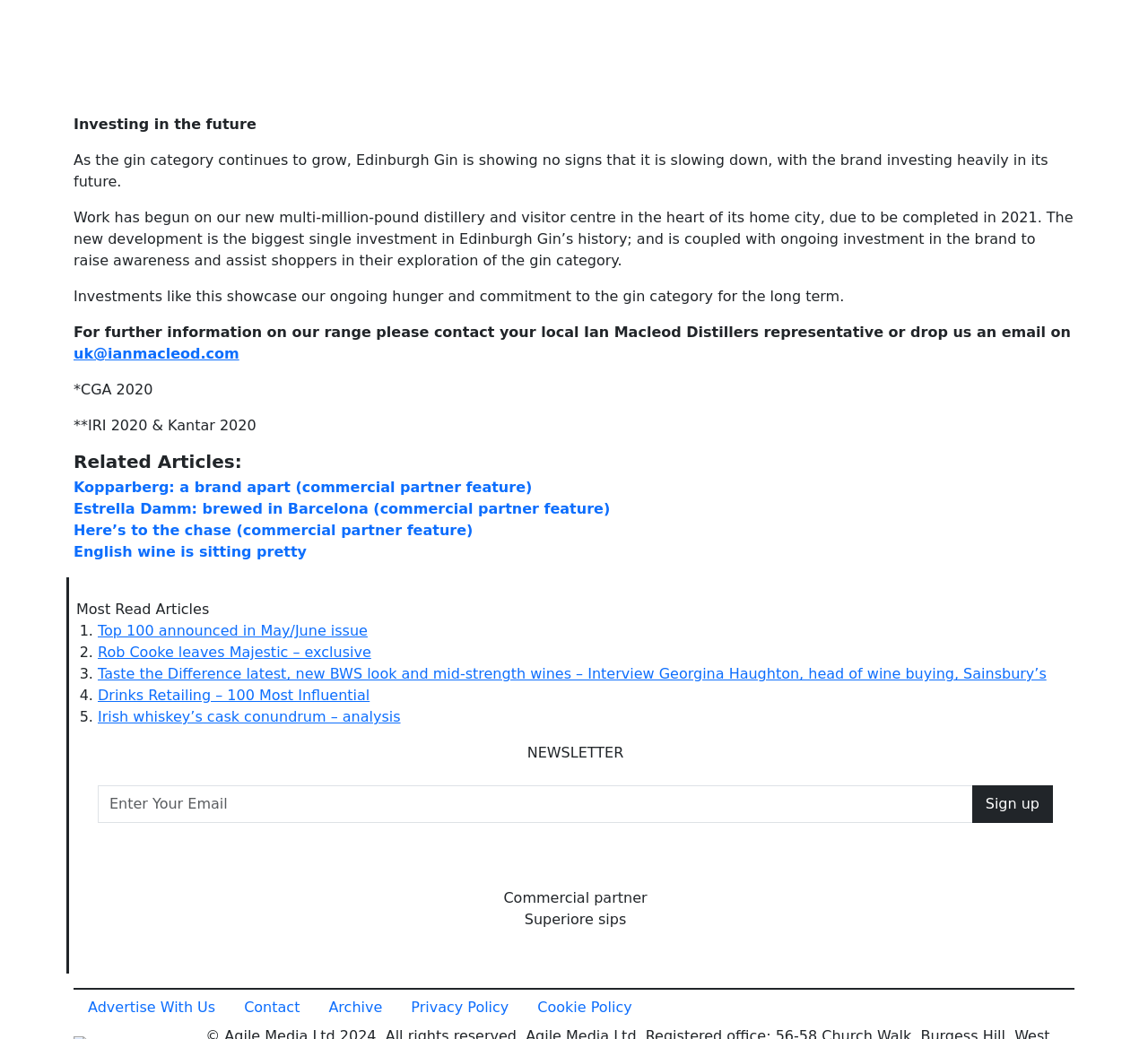Determine the coordinates of the bounding box that should be clicked to complete the instruction: "Read more about Kopparberg". The coordinates should be represented by four float numbers between 0 and 1: [left, top, right, bottom].

[0.064, 0.461, 0.464, 0.477]